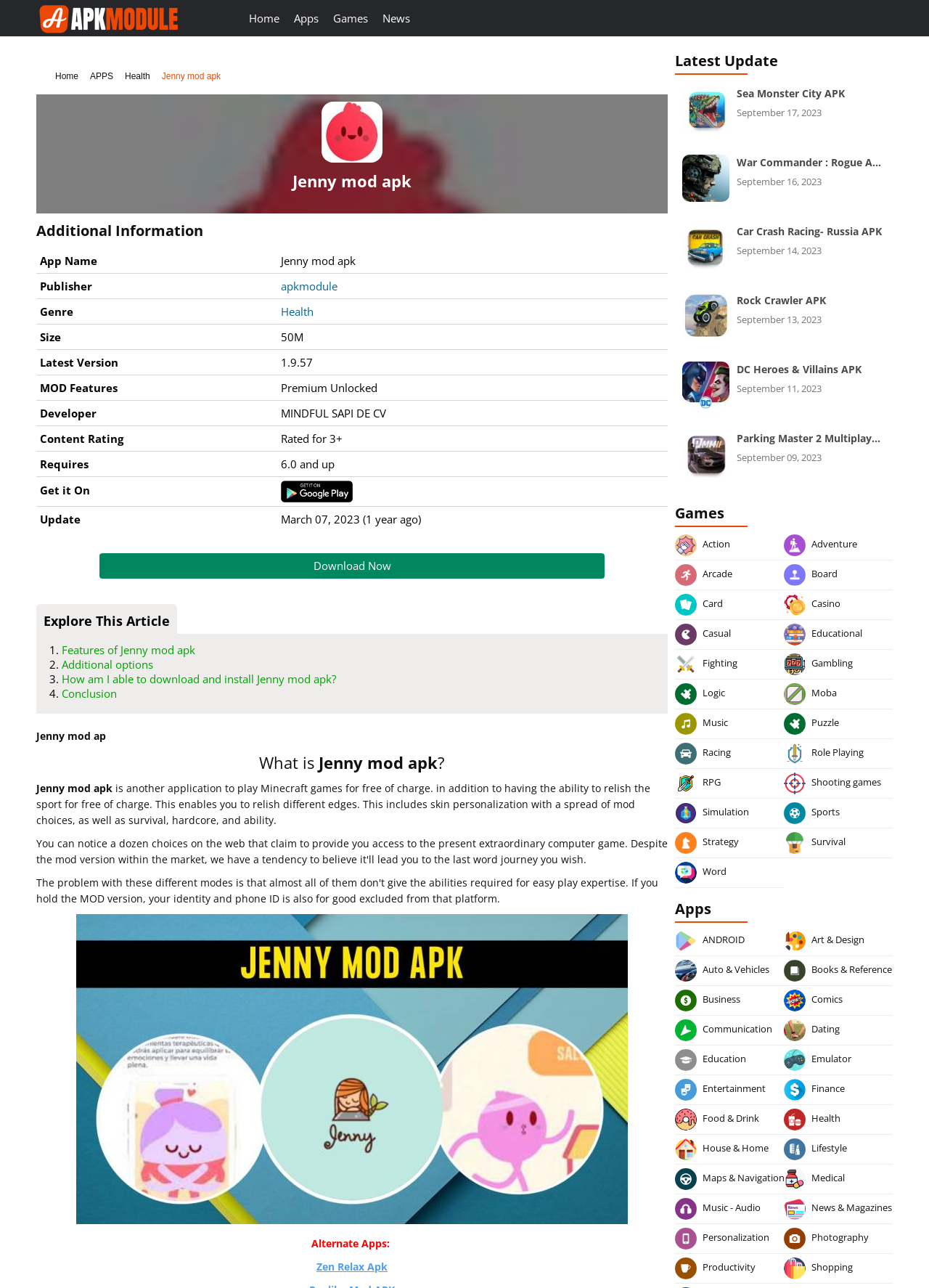Given the element description Role Playing, identify the bounding box coordinates for the UI element on the webpage screenshot. The format should be (top-left x, top-left y, bottom-right x, bottom-right y), with values between 0 and 1.

[0.844, 0.574, 0.961, 0.597]